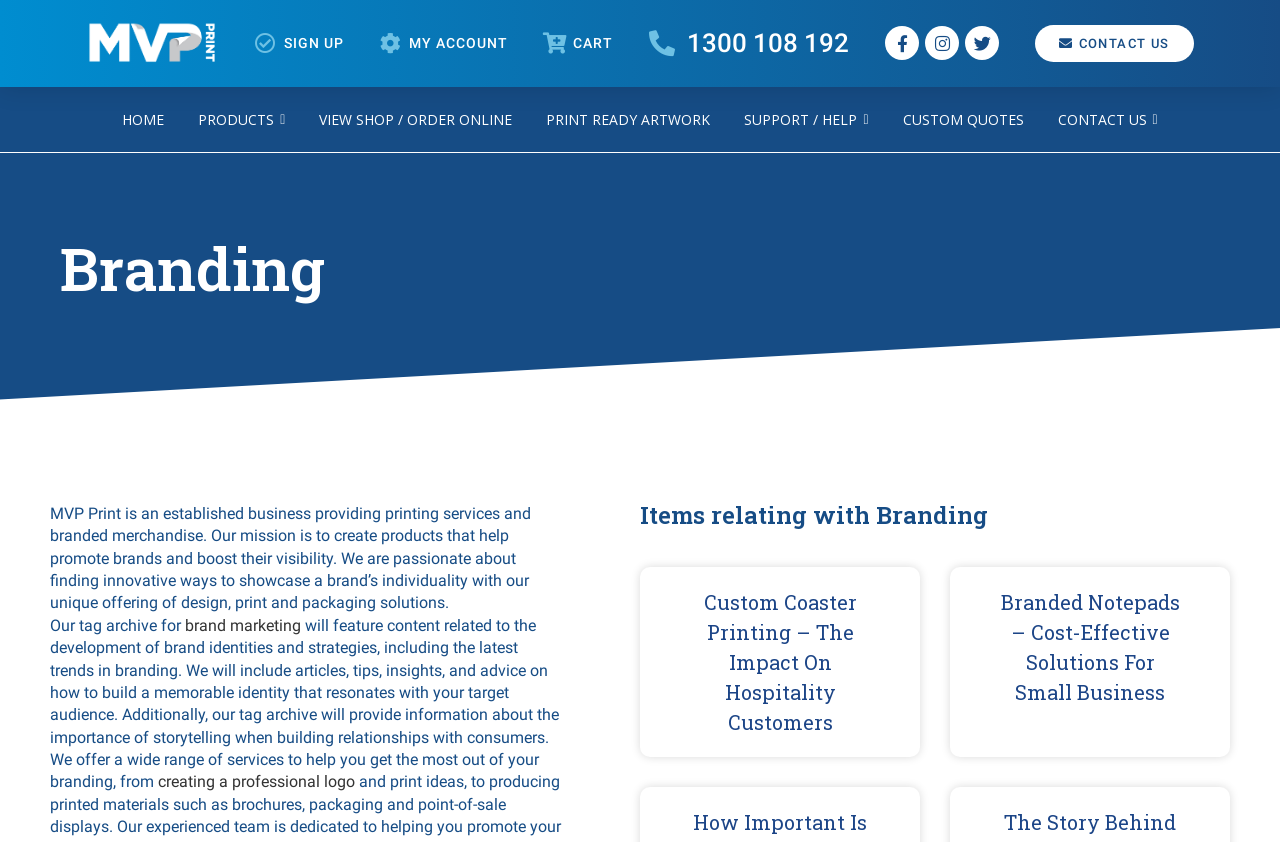Refer to the image and provide an in-depth answer to the question: 
What is the company name?

The company name is obtained from the root element 'Branding Archives | MVP Print', which suggests that the webpage is related to MVP Print.